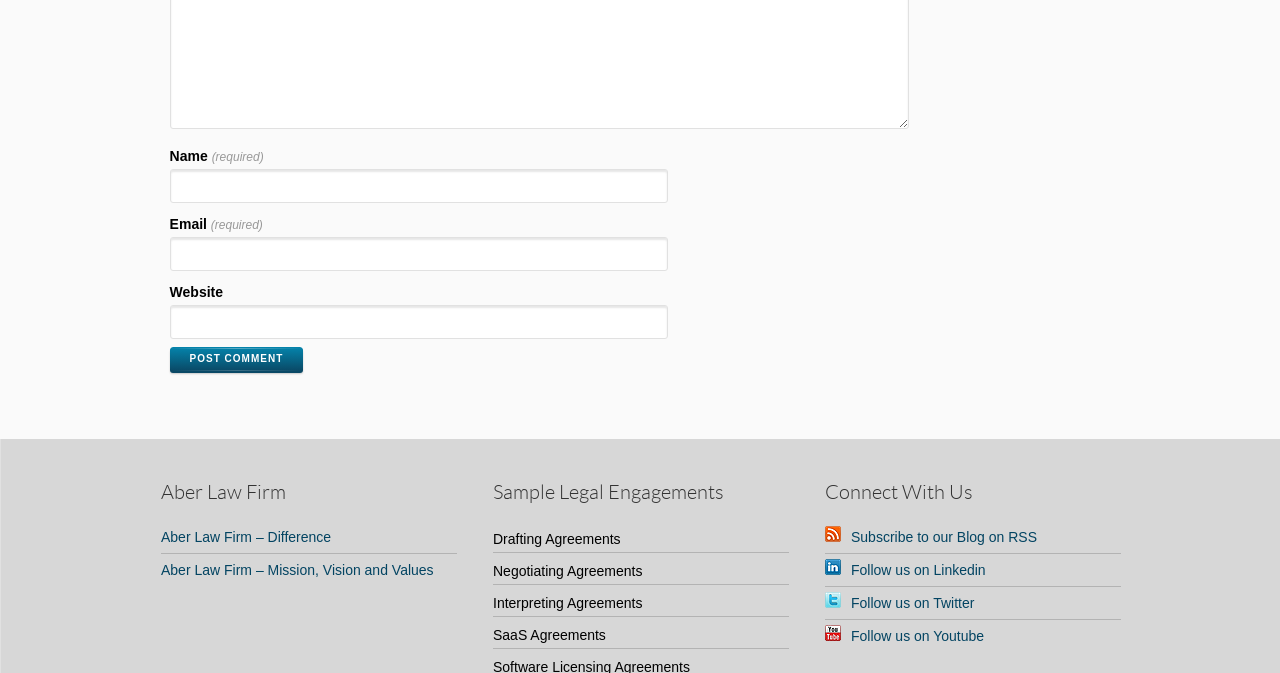Please find the bounding box coordinates of the element that you should click to achieve the following instruction: "Check the recent post 'Does Chaga Expire? Learn the Ins and Outs of Chaga Expiration'". The coordinates should be presented as four float numbers between 0 and 1: [left, top, right, bottom].

None